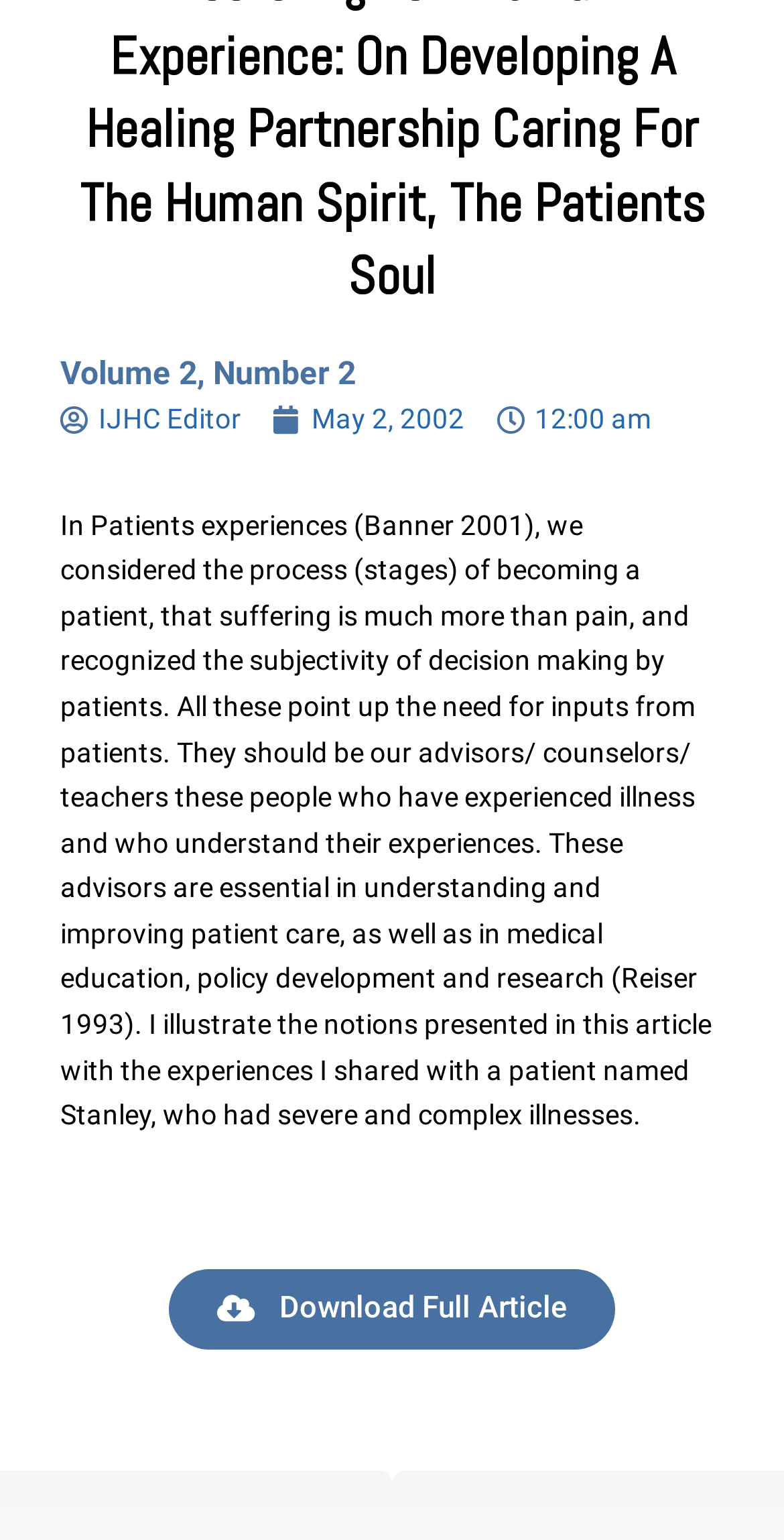Answer briefly with one word or phrase:
What is the time mentioned in the article?

12:00 am